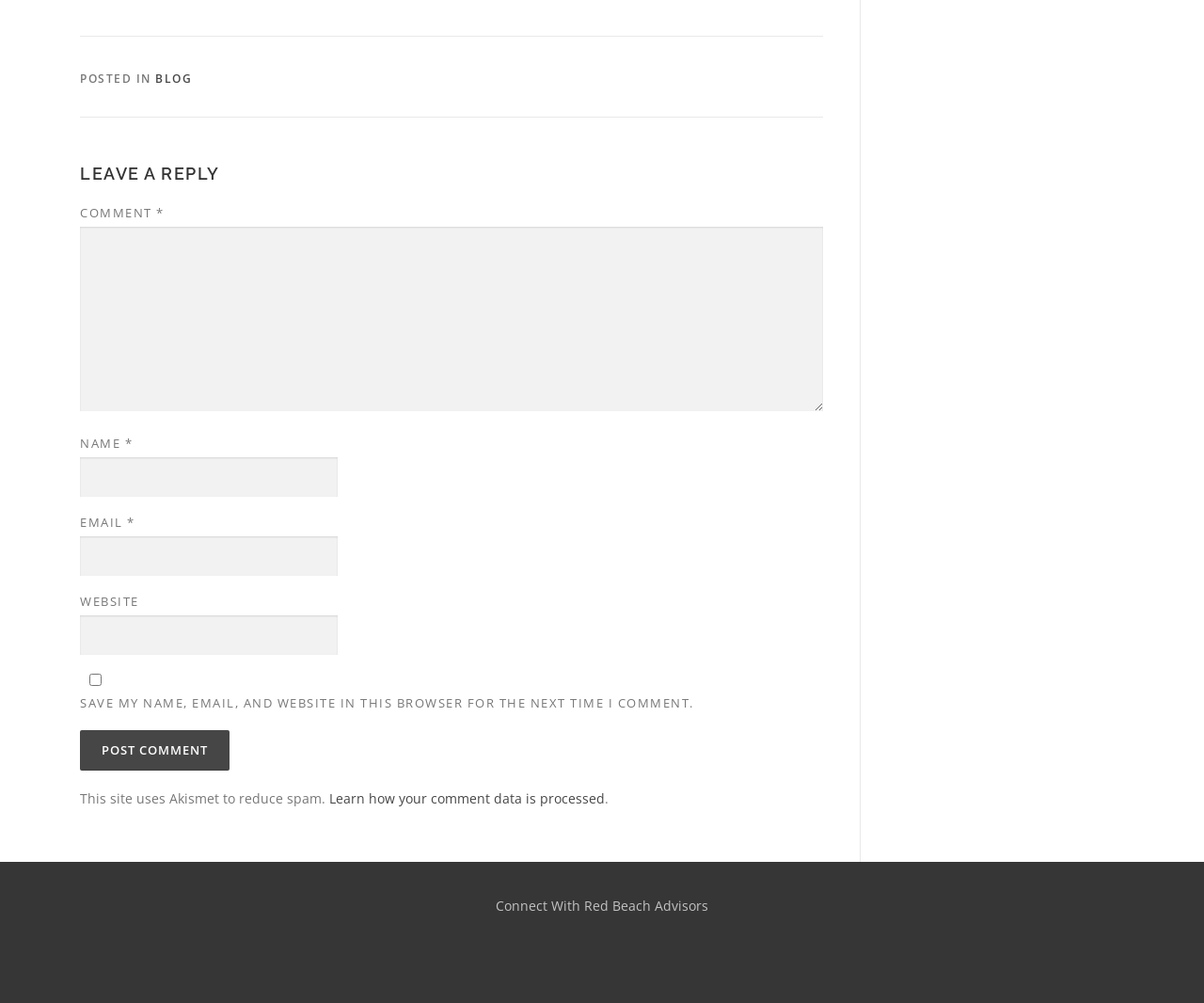Locate the bounding box coordinates of the element that should be clicked to fulfill the instruction: "Visit the Facebook page".

[0.456, 0.93, 0.476, 0.948]